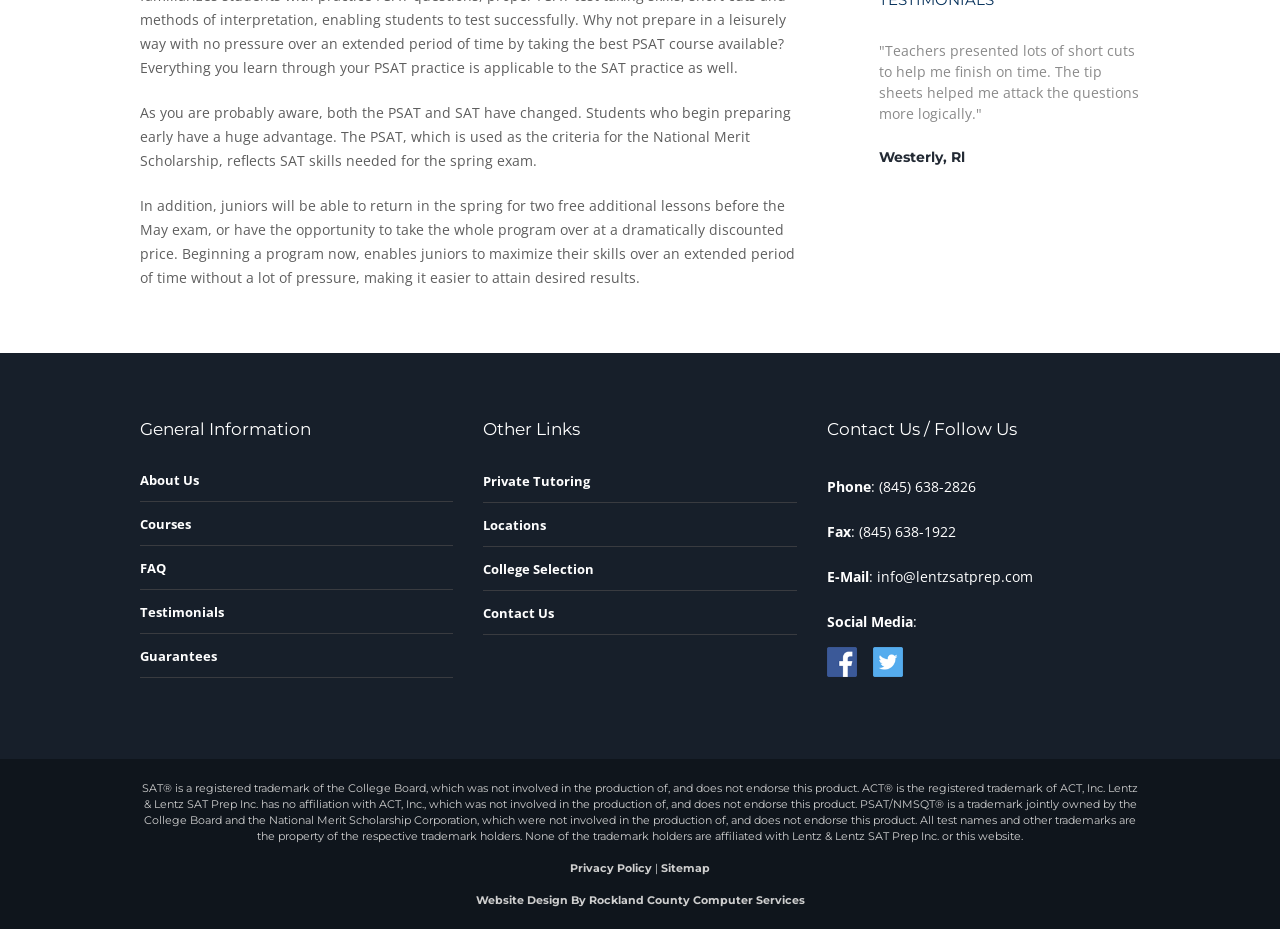Please determine the bounding box coordinates for the UI element described here. Use the format (top-left x, top-left y, bottom-right x, bottom-right y) with values bounded between 0 and 1: Privacy Policy

[0.445, 0.926, 0.509, 0.941]